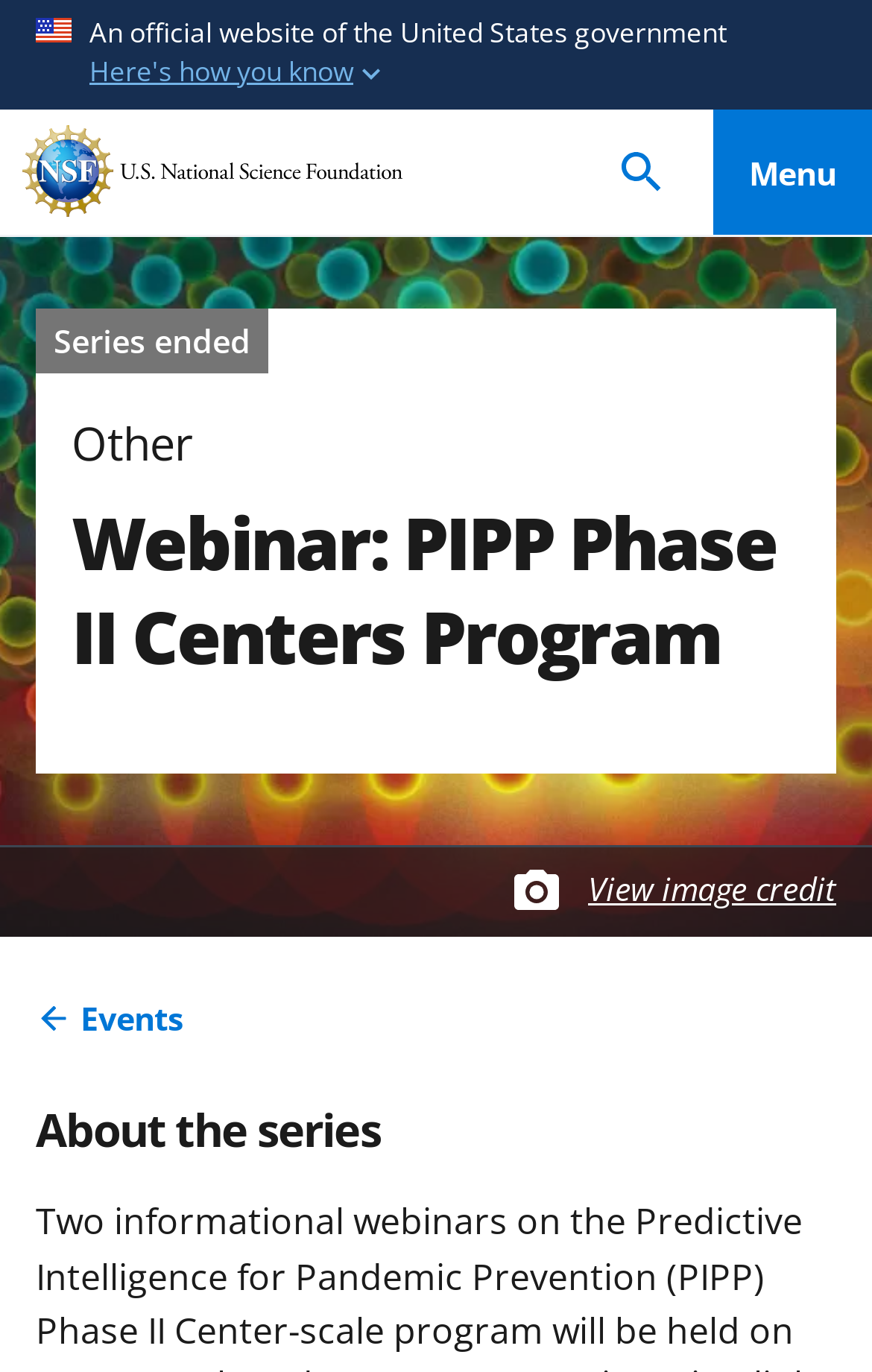Extract the bounding box coordinates of the UI element described by: "Here's how you know". The coordinates should include four float numbers ranging from 0 to 1, e.g., [left, top, right, bottom].

[0.0, 0.0, 1.0, 0.079]